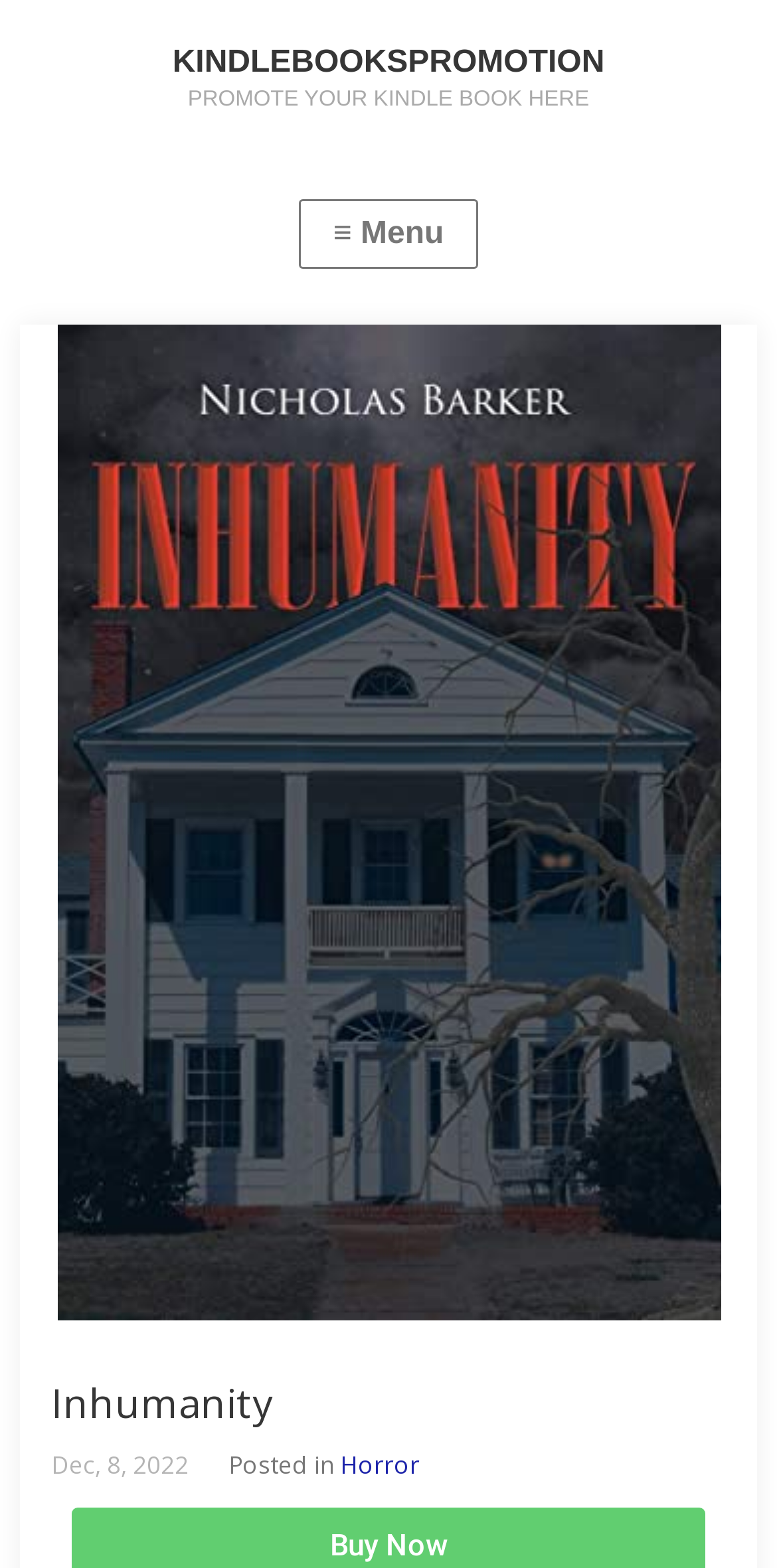What is the purpose of this webpage?
Please answer the question with a detailed response using the information from the screenshot.

The purpose of this webpage can be inferred from the heading 'KINDLEBOOKSPROMOTION PROMOTE YOUR KINDLE BOOK HERE' and the overall structure of the webpage, which suggests that it is designed to promote a Kindle book.